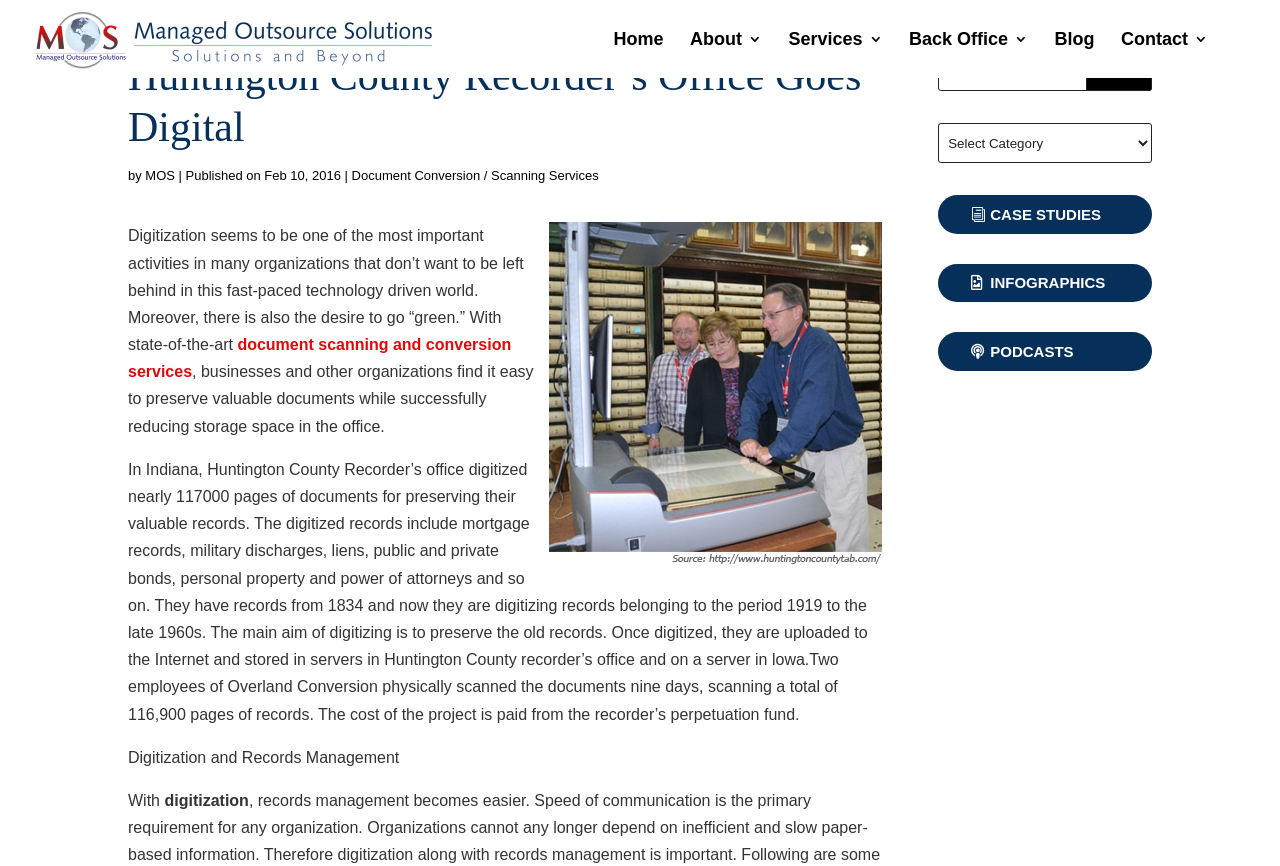Please identify the bounding box coordinates of the area I need to click to accomplish the following instruction: "Click on 'Home'".

[0.479, 0.037, 0.518, 0.09]